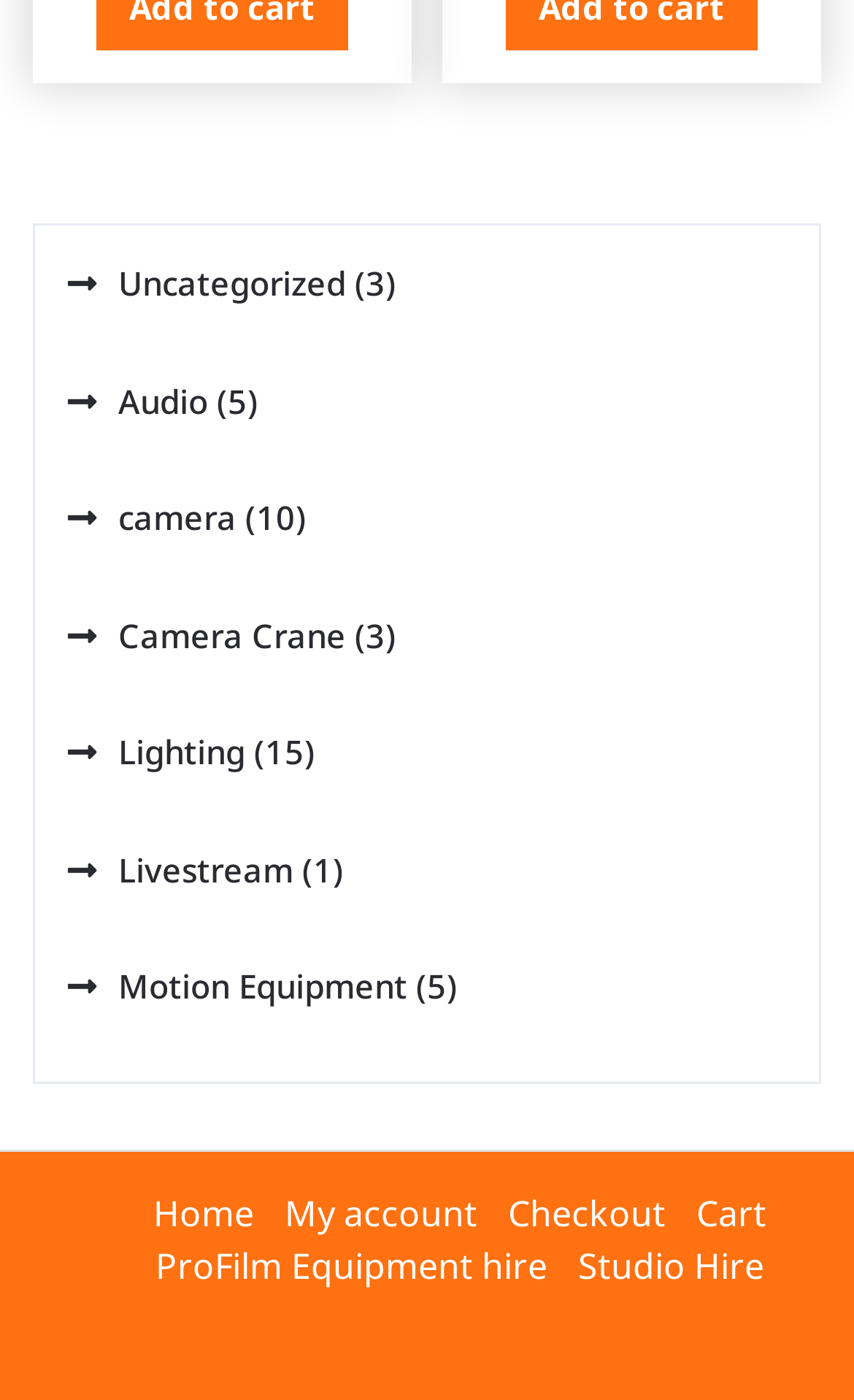Determine the bounding box coordinates for the region that must be clicked to execute the following instruction: "Check my cart".

[0.815, 0.849, 0.897, 0.883]